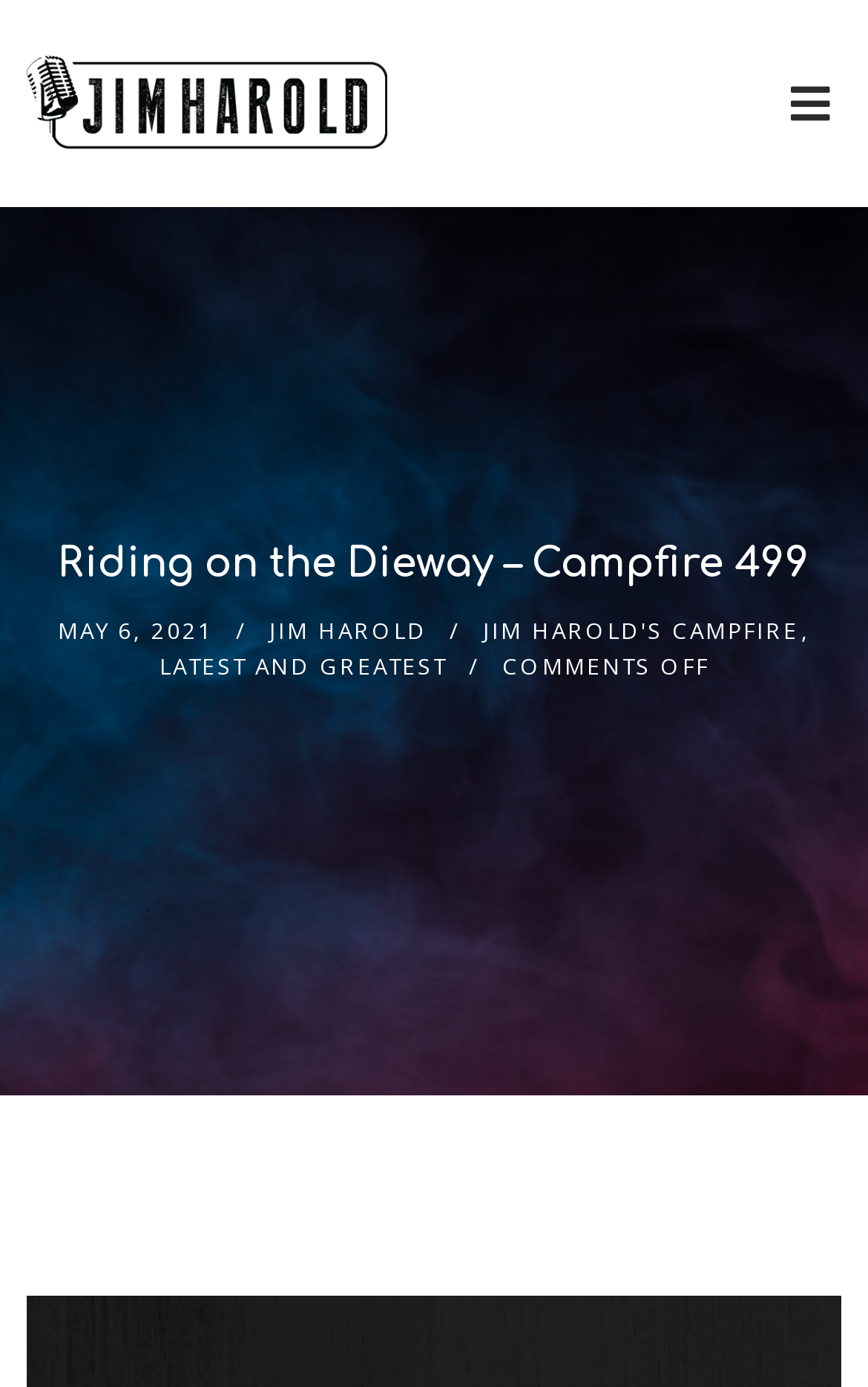Create an elaborate caption that covers all aspects of the webpage.

The webpage is about an episode of Campfire, titled "Riding on the Dieway – Campfire 499", on JimHarold.com. At the top left, there is a heading with the website's name, "JimHarold.com", which is also a link and accompanied by an image. Below this, there is a larger heading that displays the title of the episode.

To the right of the episode title, there is a line of text that shows the date "MAY 6, 2021". On the same line, there are three links: "JIM HAROLD", "JIM HAROLD'S CAMPFIRE", and "LATEST AND GREATEST", with a comma separating the second and third links. Below this line, there is a text that says "COMMENTS OFF".